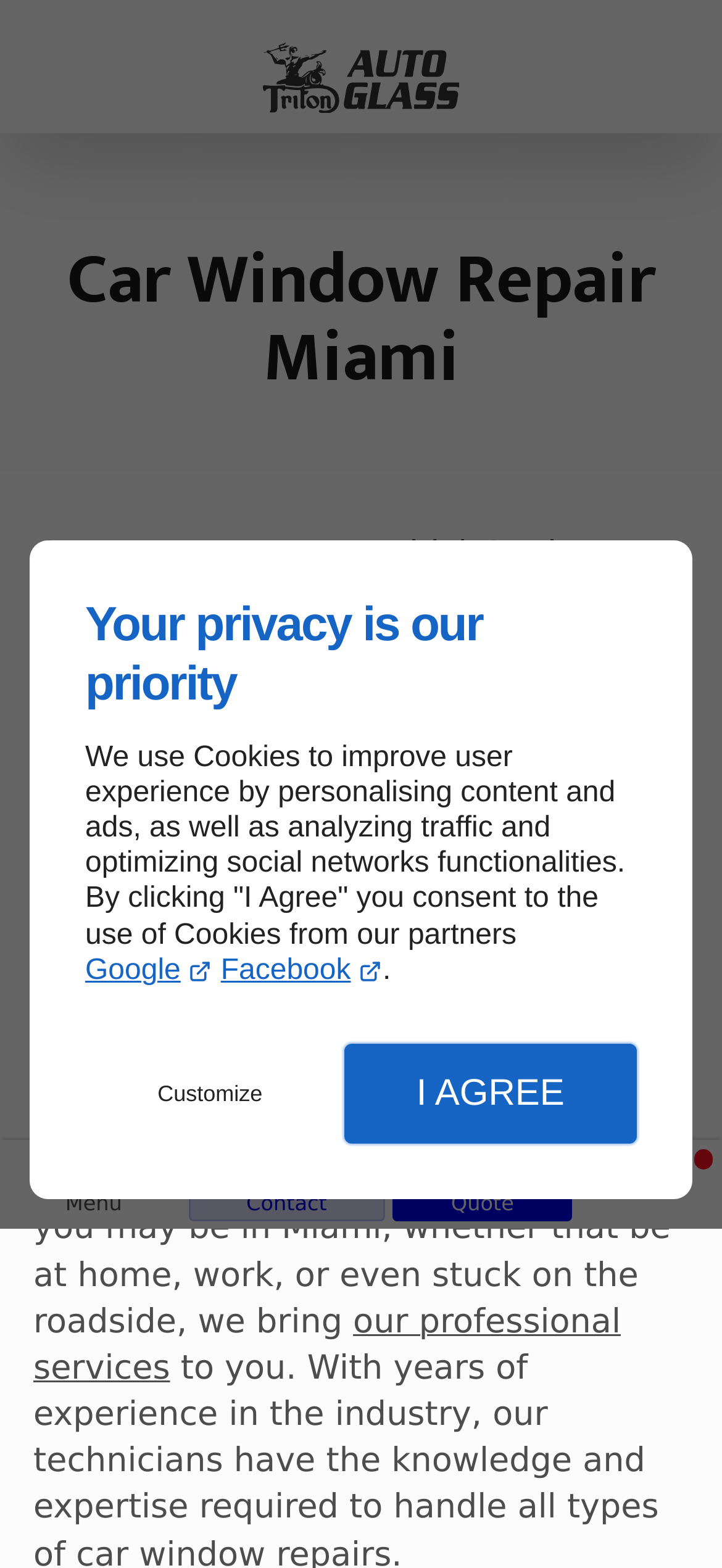Please find the bounding box coordinates of the element that needs to be clicked to perform the following instruction: "Call the phone number". The bounding box coordinates should be four float numbers between 0 and 1, represented as [left, top, right, bottom].

[0.046, 0.371, 0.373, 0.396]